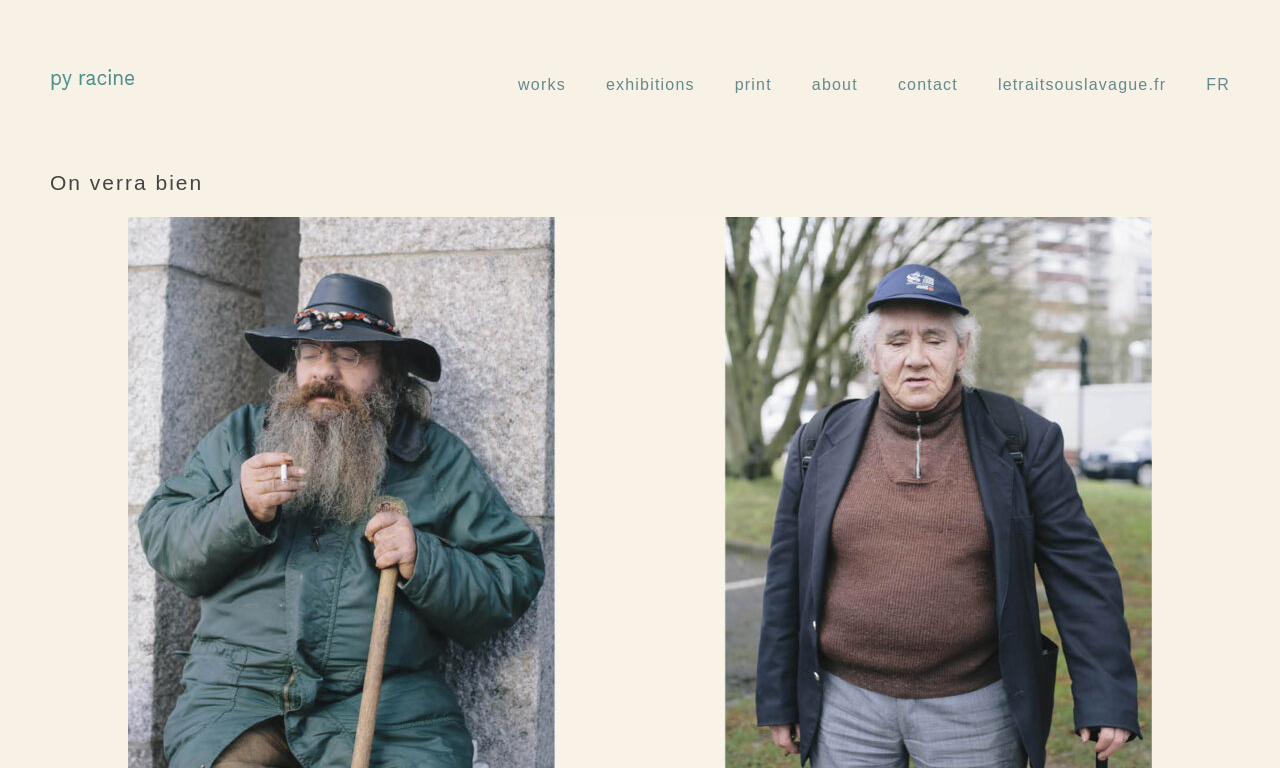Describe the webpage in detail, including text, images, and layout.

The webpage appears to be an artist's portfolio, specifically showcasing the work of Pierre-Yves Racine. At the top left corner, there is a logo image with a corresponding link. Below the logo, there is a heading that reads "On verra bien", which is the title of the series or project.

The top navigation menu consists of six links: "works", "exhibitions", "print", "about", "contact", and a link to the website "letraitsouslavague.fr". These links are positioned horizontally, with "works" being the leftmost and "letraitsouslavague.fr" being the rightmost. The language option "FR" is located at the far right.

There is no prominent image or content below the navigation menu, suggesting that the webpage may be an introductory or landing page. The meta description mentions "Sleeping smokers with a stick and a hat" which could be a specific artwork or series, but it is not visually prominent on this webpage.